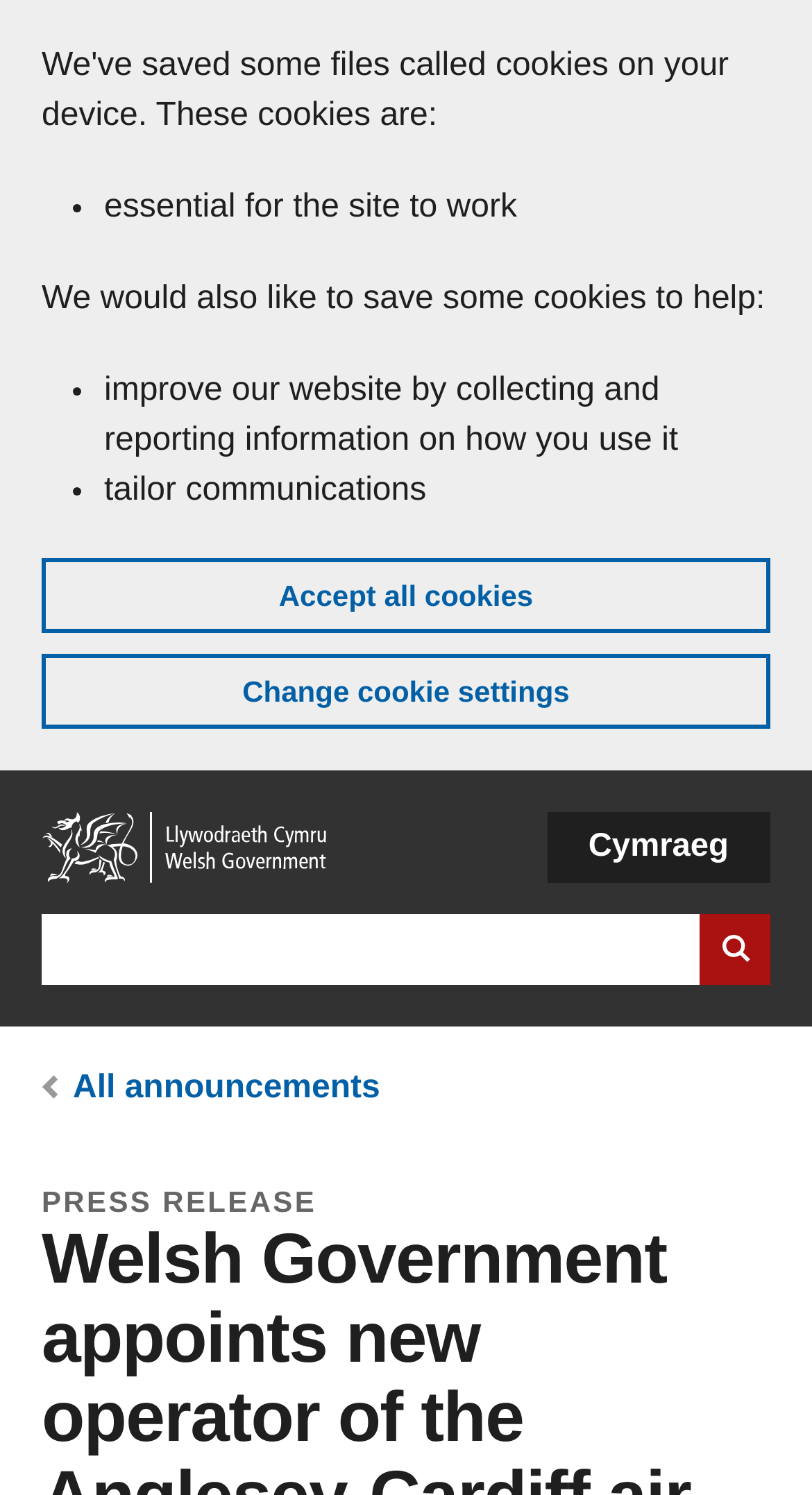Determine the bounding box for the HTML element described here: "Cymraeg". The coordinates should be given as [left, top, right, bottom] with each number being a float between 0 and 1.

[0.673, 0.543, 0.949, 0.591]